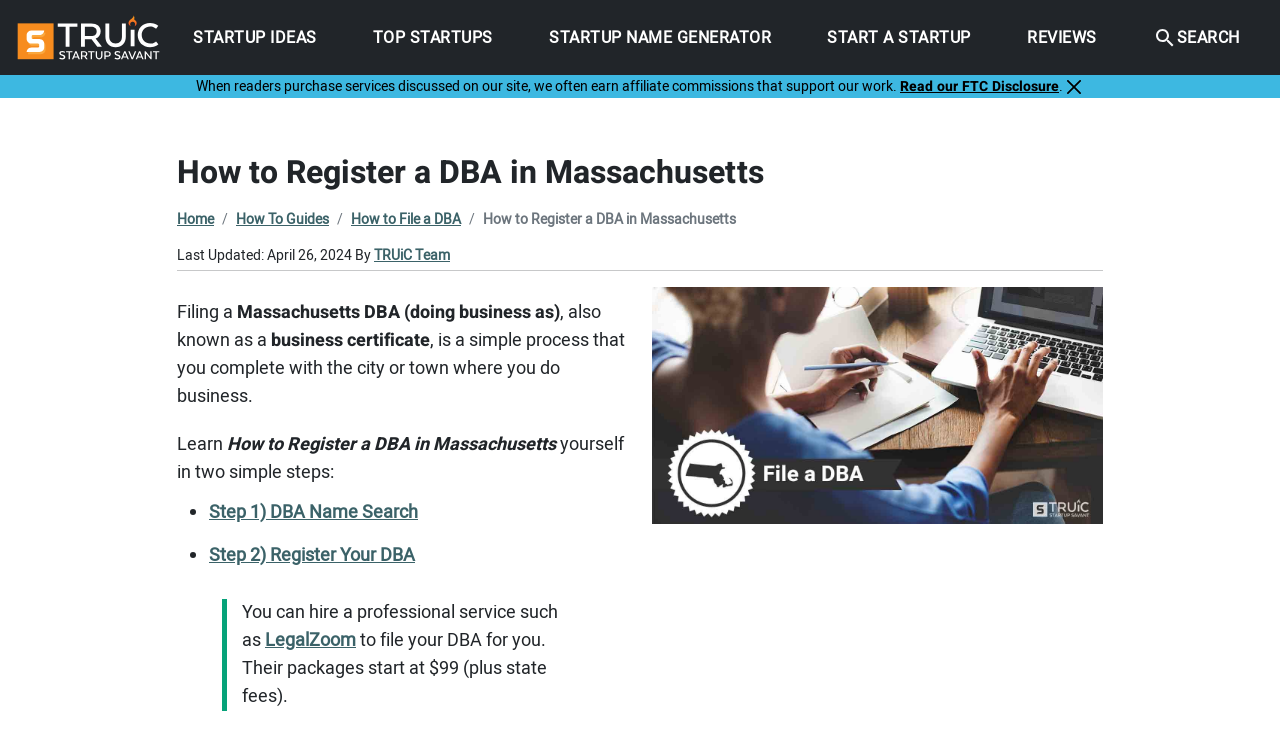Write a detailed summary of the webpage.

The webpage is about registering a DBA (doing business as) in Massachusetts. At the top, there is a navigation menu with links to "Startup Savant Logo", "STARTUP IDEAS", "TOP STARTUPS", "STARTUP NAME GENERATOR", "START A STARTUP", "REVIEWS", and "SEARCH". Below the navigation menu, there is a disclaimer about affiliate commissions.

The main content of the webpage is divided into sections. The first section has a heading "How to Register a DBA in Massachusetts" and provides an overview of the process. Below the heading, there are links to "Home", "How To Guides", and "How to File a DBA". The section also displays the last updated date and the author's name.

The next section explains the process of filing a DBA in Massachusetts, stating that it is a simple process that can be completed with the city or town where you do business. The section is divided into two steps: "Step 1) DBA Name Search" and "Step 2) Register Your DBA". Each step has a brief description and a link to more information.

On the right side of the webpage, there is an image of a man looking up how to file a DBA in Massachusetts. Below the image, there is a blockquote that suggests hiring a professional service, such as LegalZoom, to file your DBA for you. The blockquote also mentions the cost of their packages, which start at $99 plus state fees.